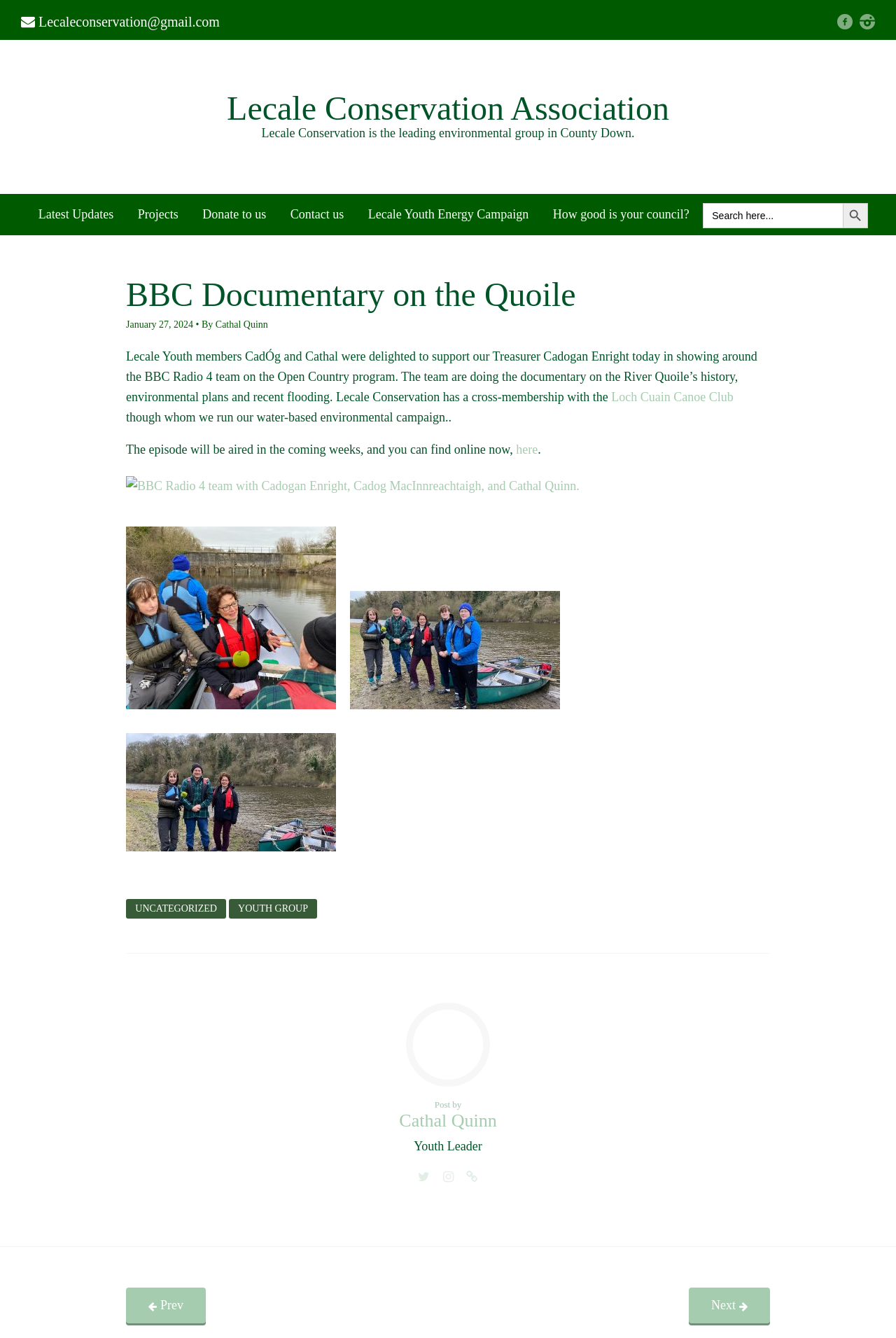How many social media links are at the top?
Refer to the image and give a detailed answer to the query.

I counted the number of social media links at the top of the webpage, which are 'facebook', 'instagram', and an email link.